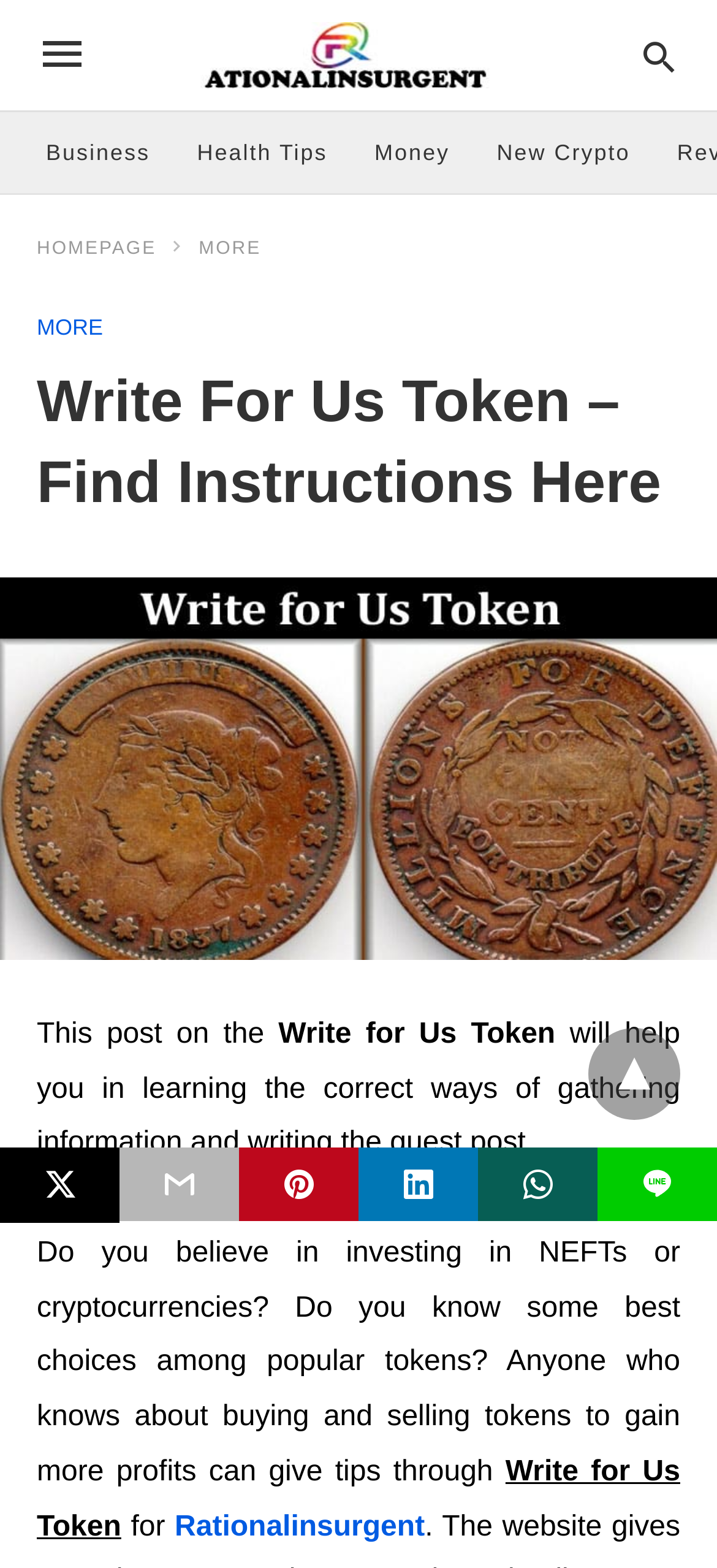Locate the bounding box coordinates of the area where you should click to accomplish the instruction: "Go to the Business page".

[0.064, 0.072, 0.209, 0.123]